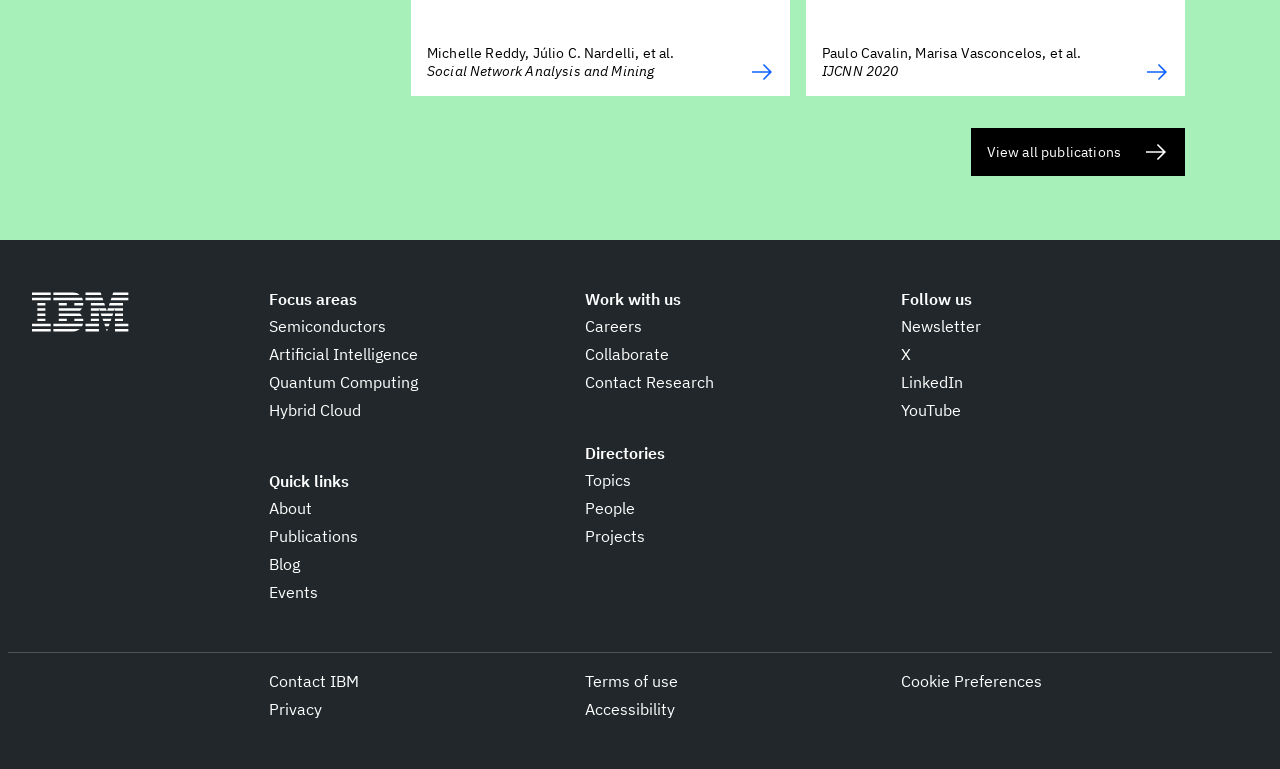Can you provide the bounding box coordinates for the element that should be clicked to implement the instruction: "Go to IBM homepage"?

[0.012, 0.358, 0.113, 0.454]